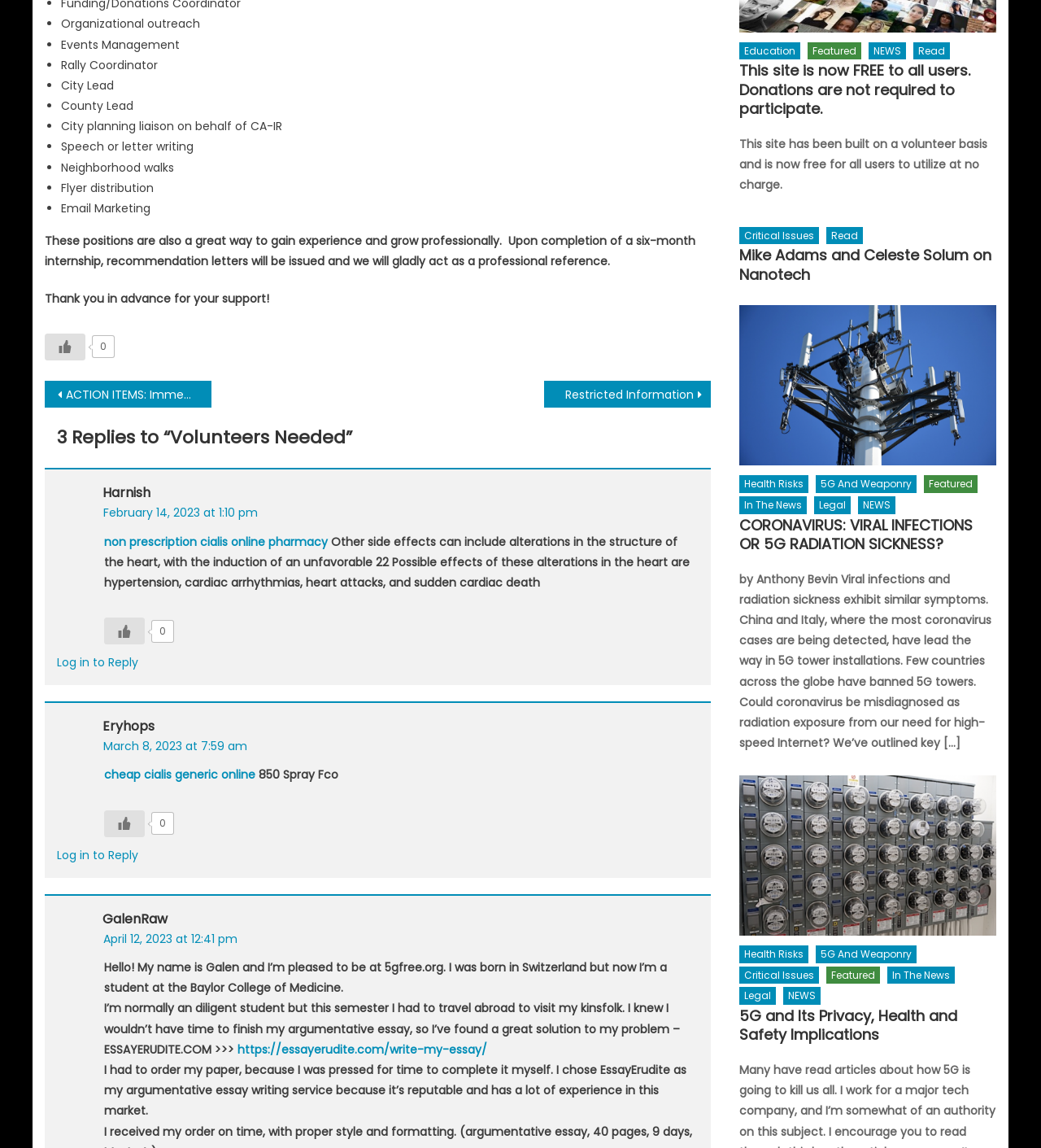What is the function of the 'Like Button'?
Please use the image to provide an in-depth answer to the question.

The 'Like Button' is a button that allows users to show their appreciation or approval of a post or article on the website. It is a common feature on many websites and social media platforms.